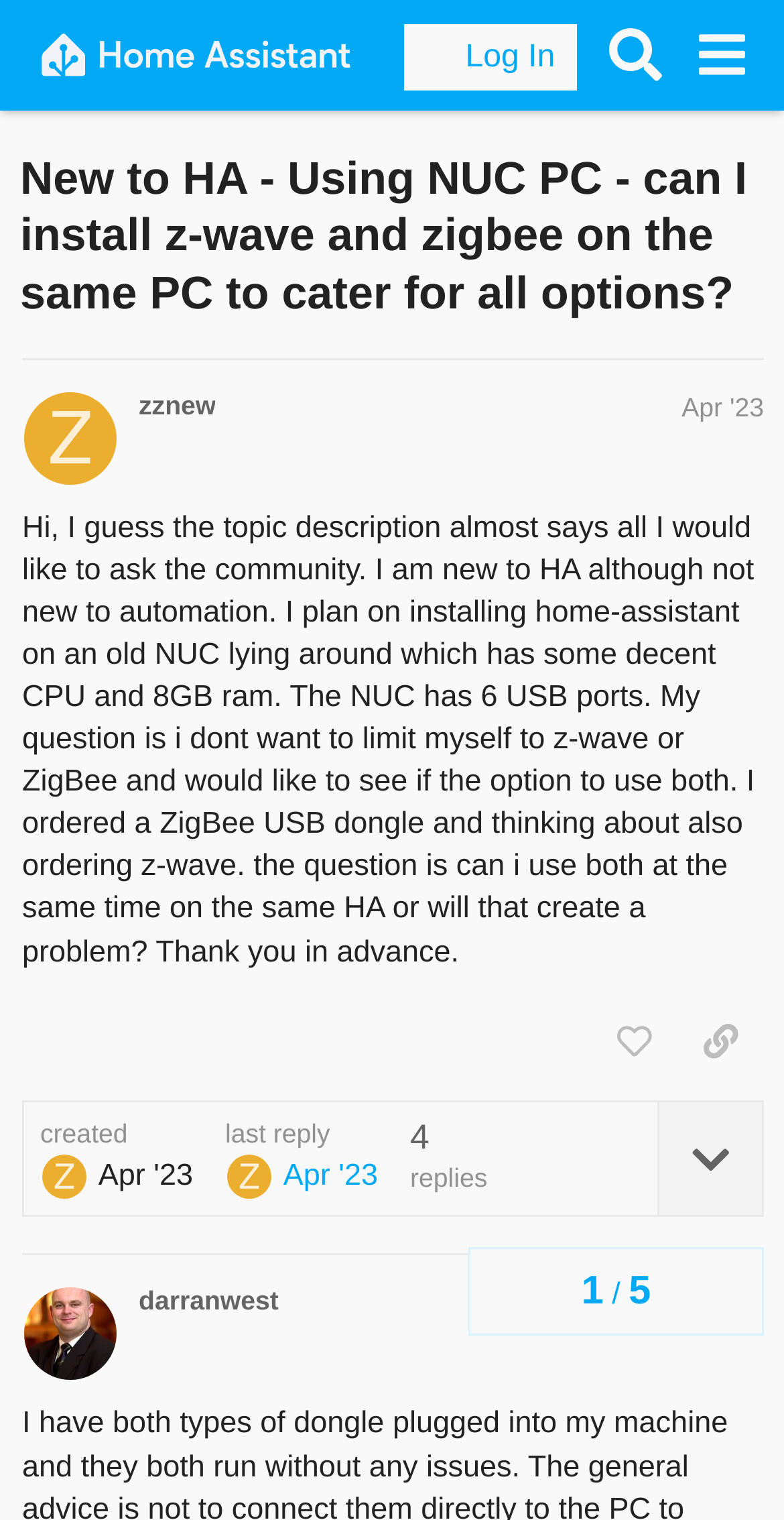Find the bounding box coordinates for the element that must be clicked to complete the instruction: "Log in to the community". The coordinates should be four float numbers between 0 and 1, indicated as [left, top, right, bottom].

[0.516, 0.016, 0.736, 0.06]